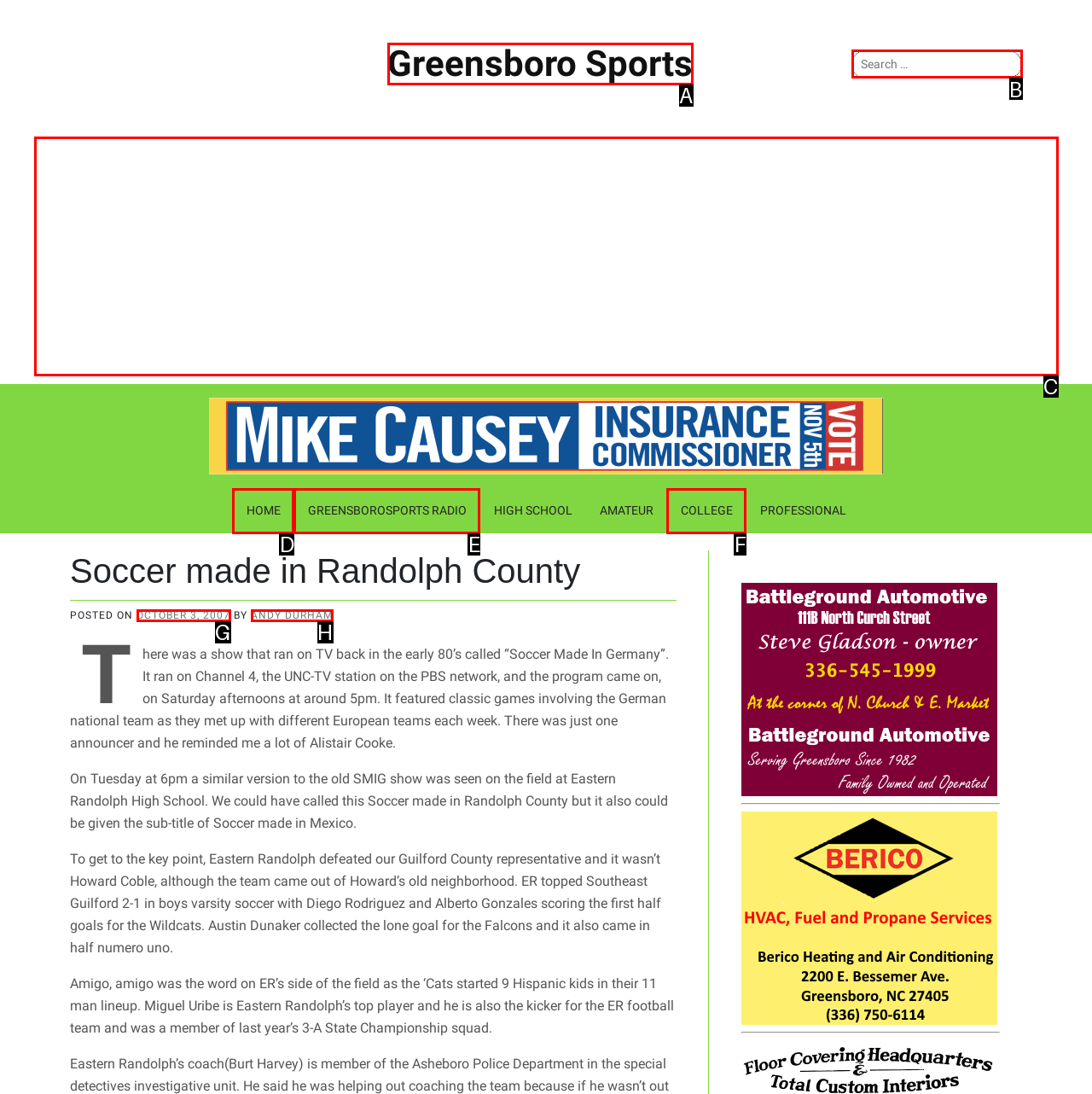Identify which HTML element matches the description: October 3, 2007October 3, 2007. Answer with the correct option's letter.

G